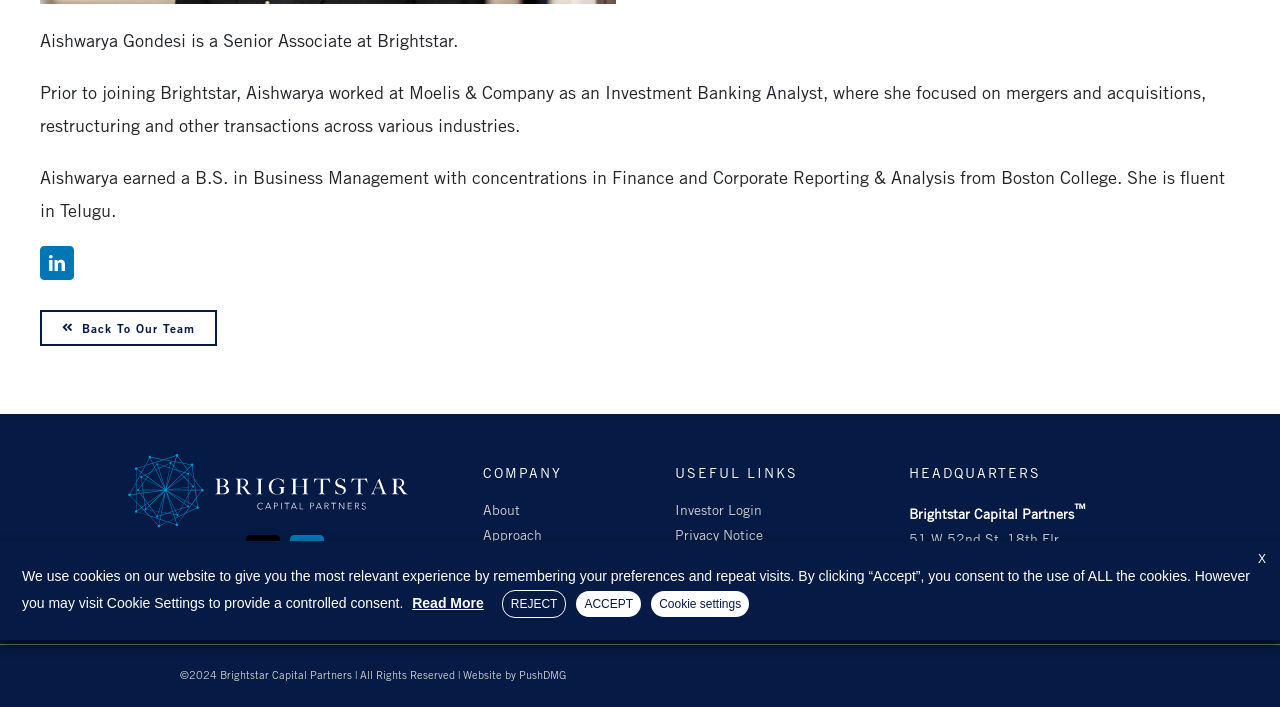Identify and provide the bounding box for the element described by: "Back To Our Team".

[0.031, 0.438, 0.17, 0.489]